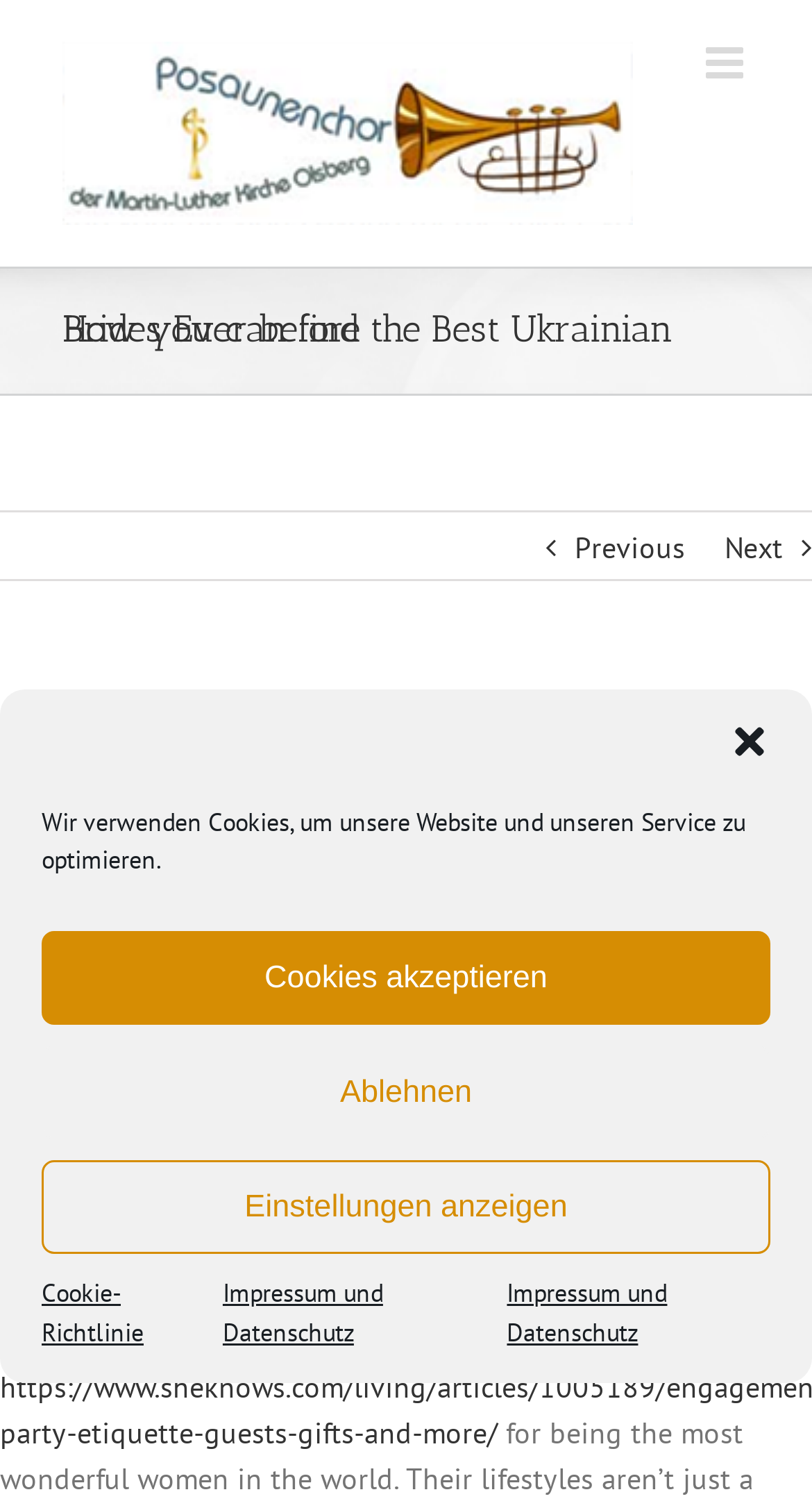Given the element description Site News, specify the bounding box coordinates of the corresponding UI element in the format (top-left x, top-left y, bottom-right x, bottom-right y). All values must be between 0 and 1.

None